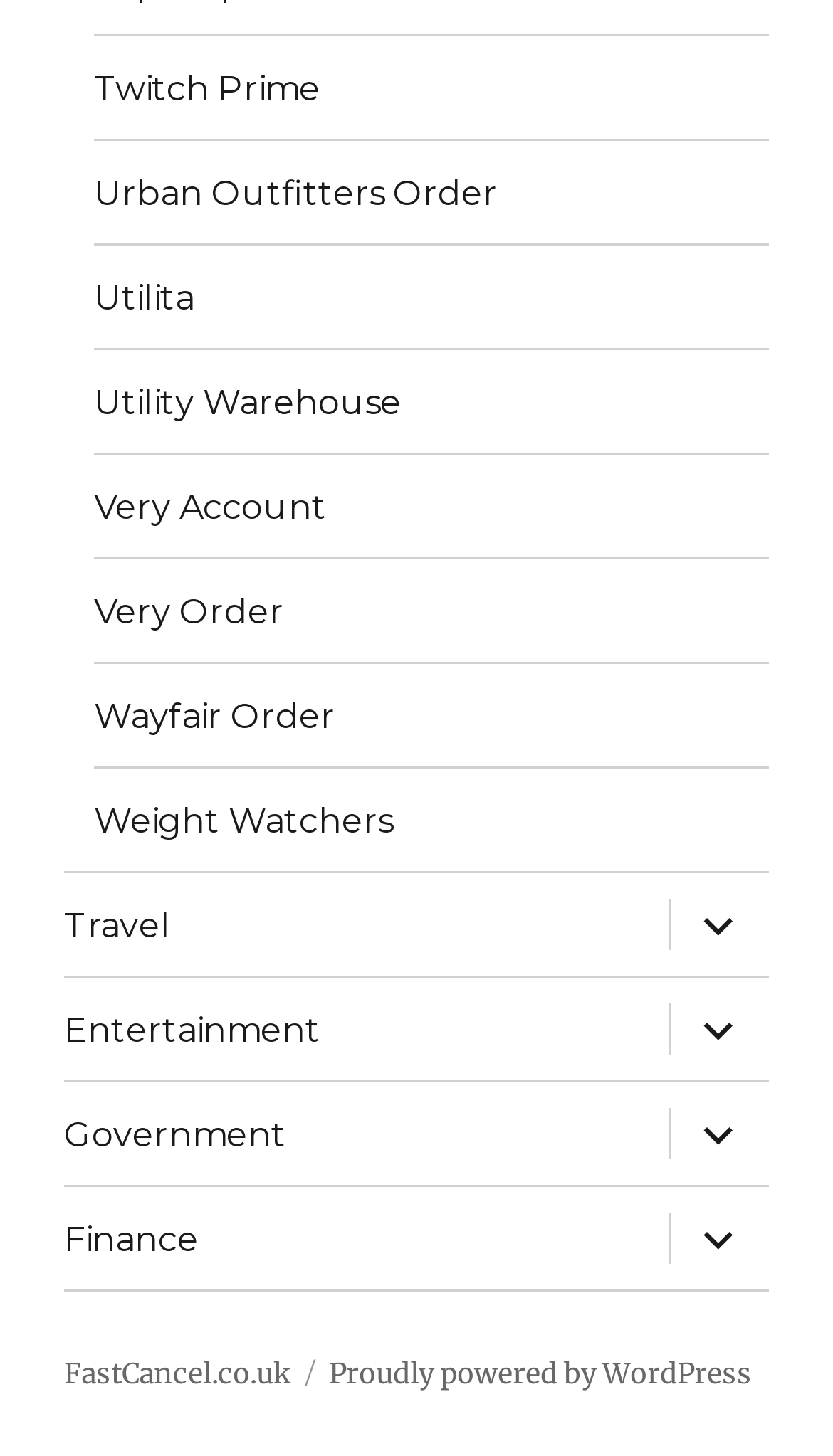Please identify the bounding box coordinates of the clickable area that will allow you to execute the instruction: "Go to FastCancel.co.uk".

[0.077, 0.931, 0.349, 0.956]